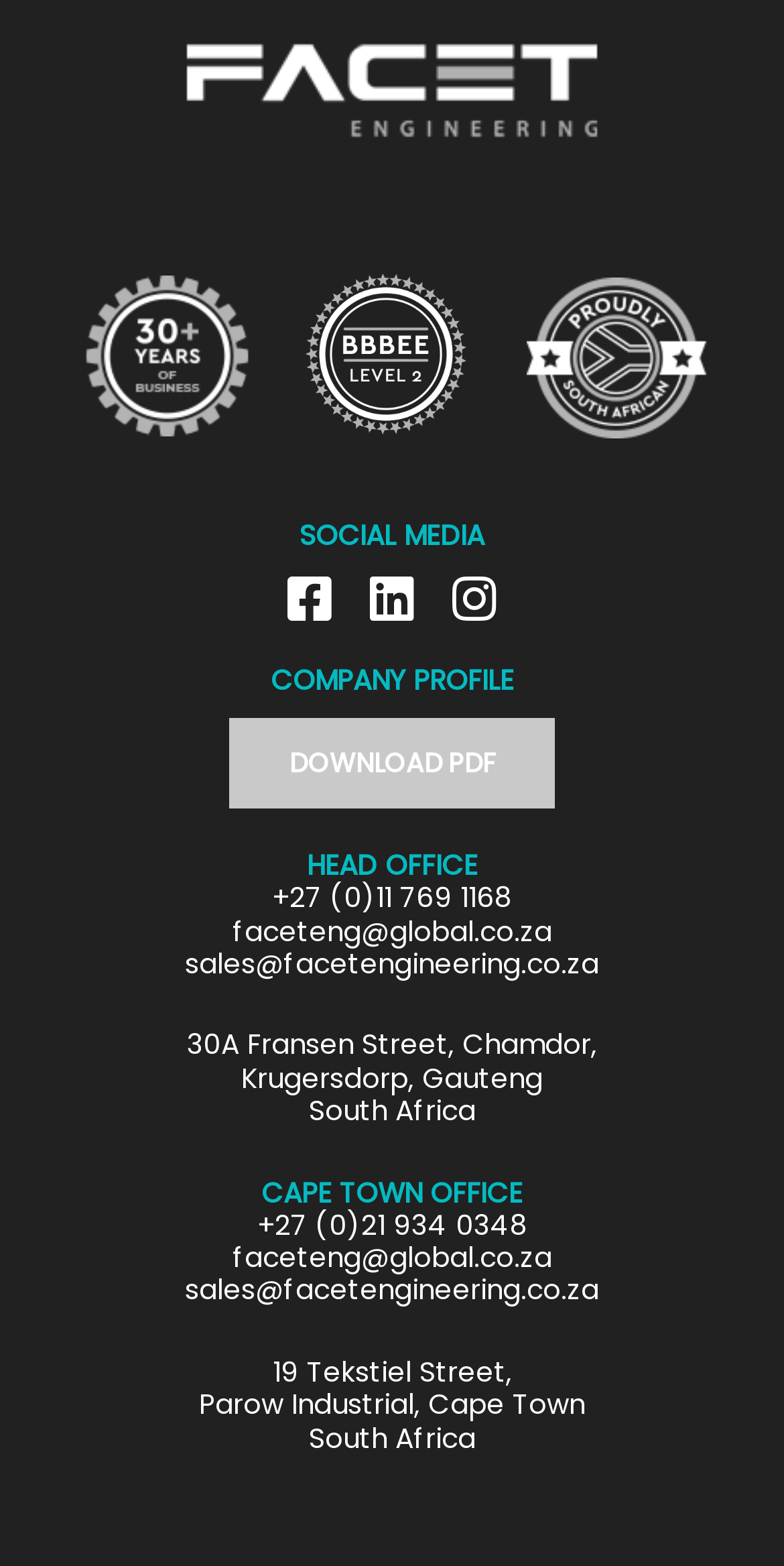For the following element description, predict the bounding box coordinates in the format (top-left x, top-left y, bottom-right x, bottom-right y). All values should be floating point numbers between 0 and 1. Description: DOWNLOAD PDF

[0.292, 0.459, 0.708, 0.516]